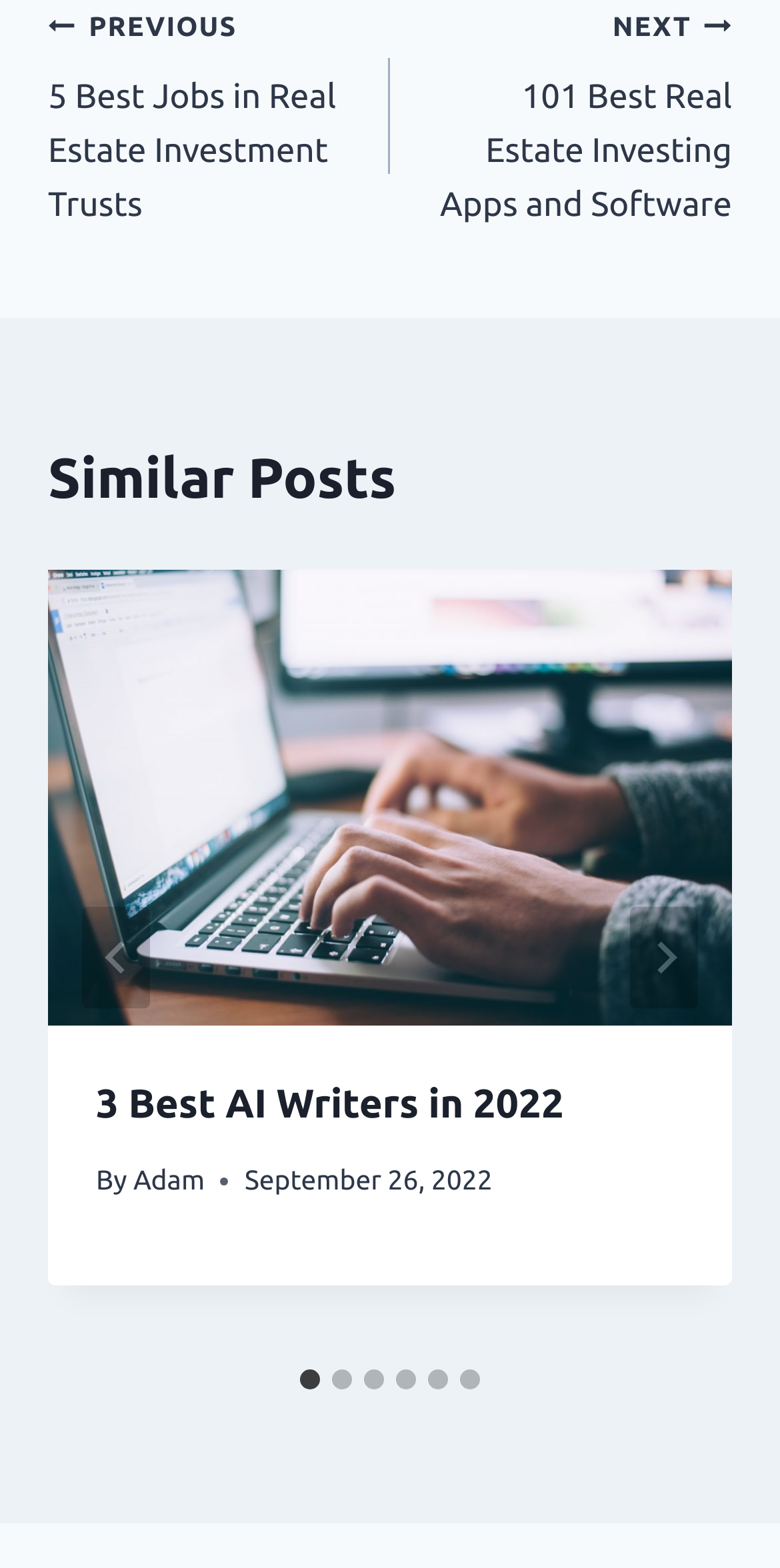Can you find the bounding box coordinates of the area I should click to execute the following instruction: "Vote for the first suggestion"?

None